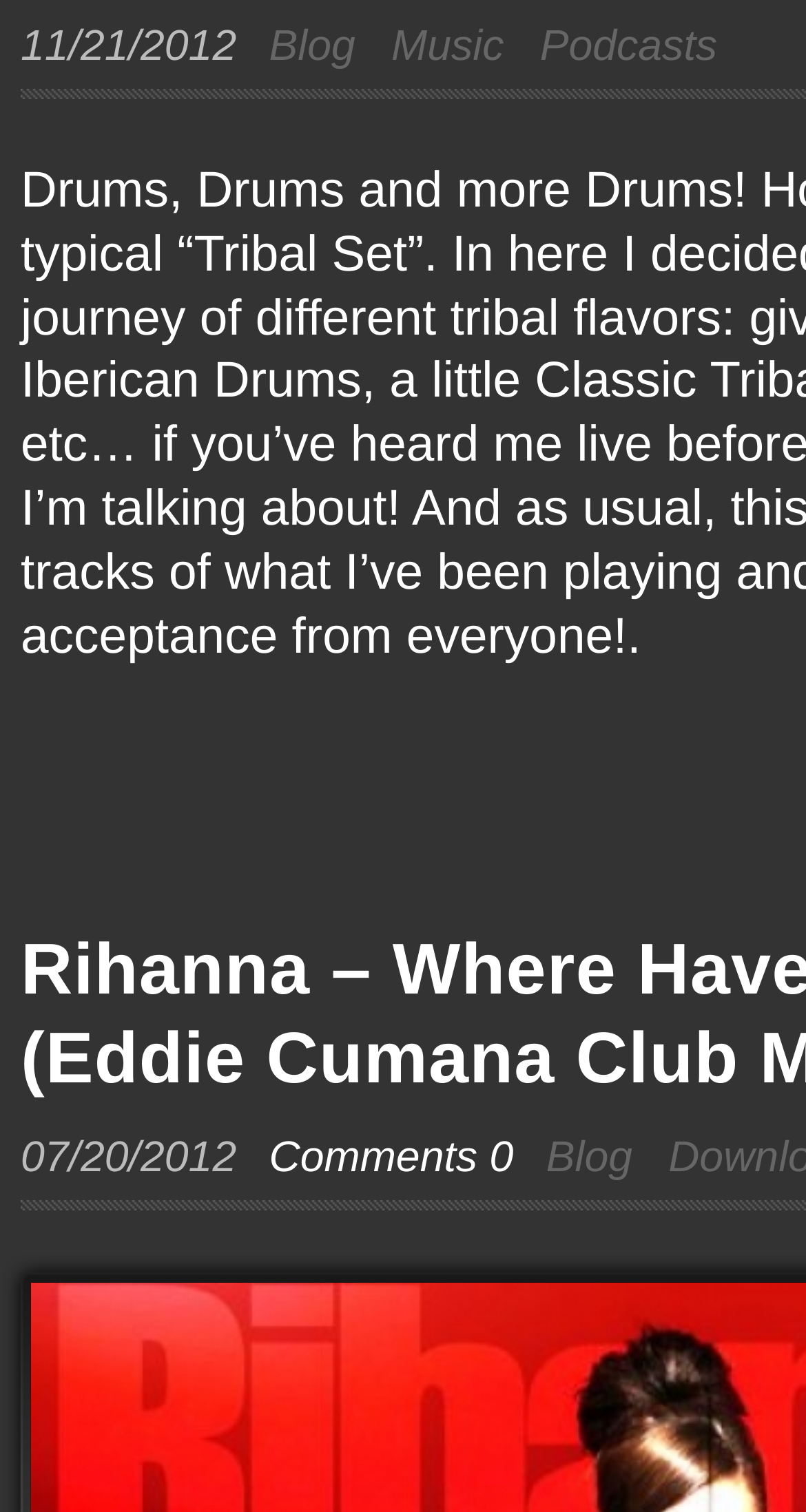Please give a short response to the question using one word or a phrase:
What type of content is the webpage likely to have?

Blog posts